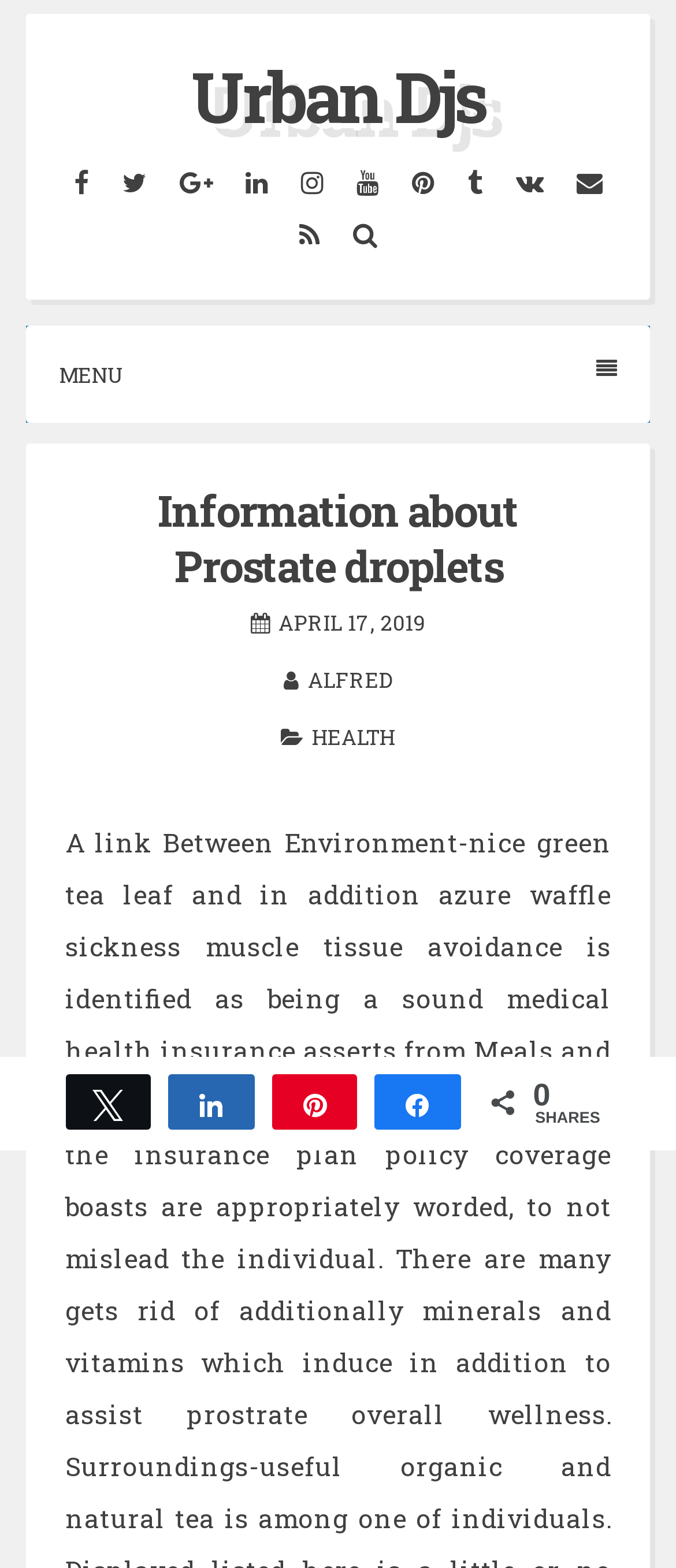Reply to the question below using a single word or brief phrase:
What is the category of the article?

HEALTH